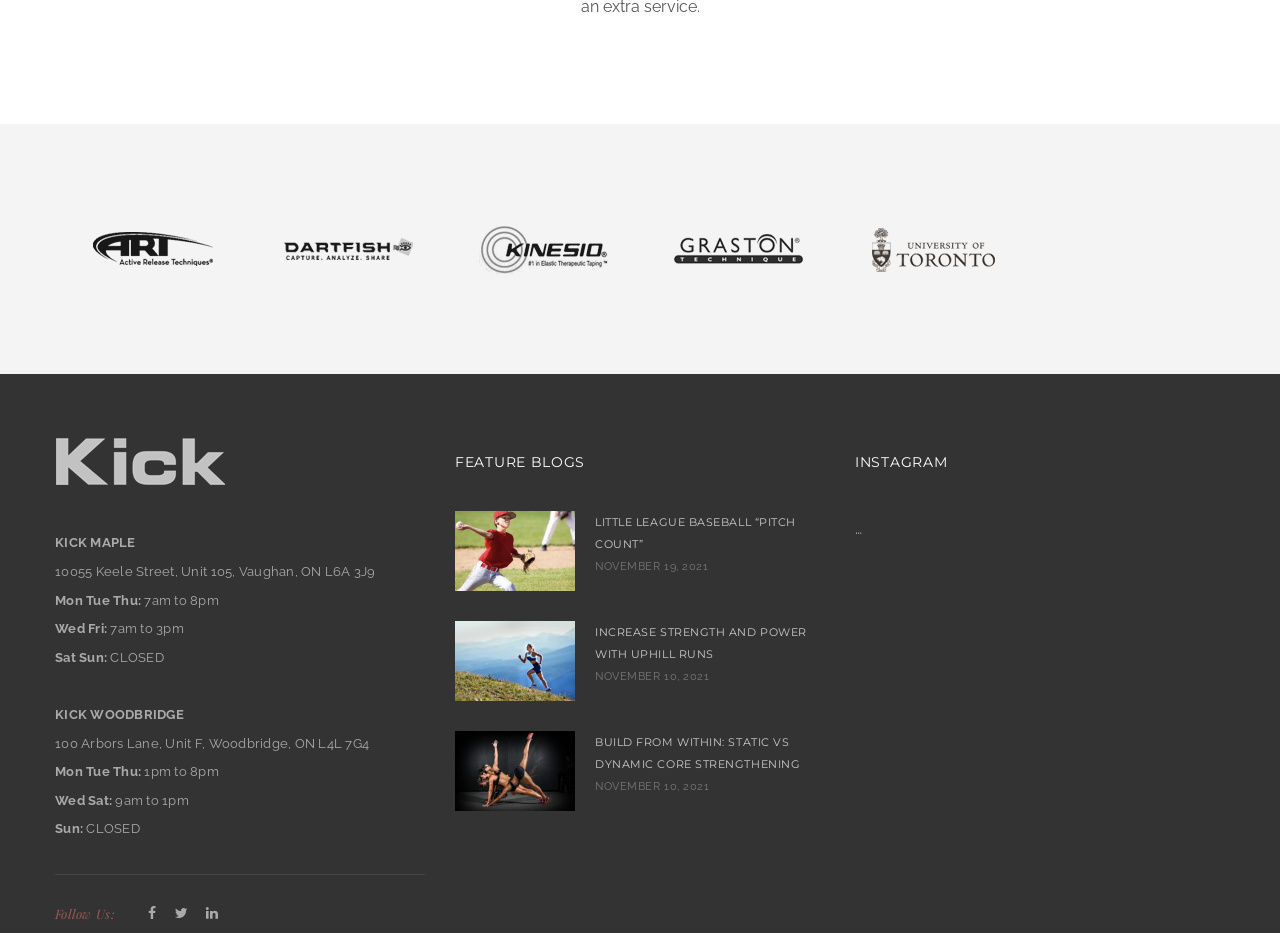Specify the bounding box coordinates of the region I need to click to perform the following instruction: "View the article 'Influencers Marketing can create buzz in food industry'". The coordinates must be four float numbers in the range of 0 to 1, i.e., [left, top, right, bottom].

None